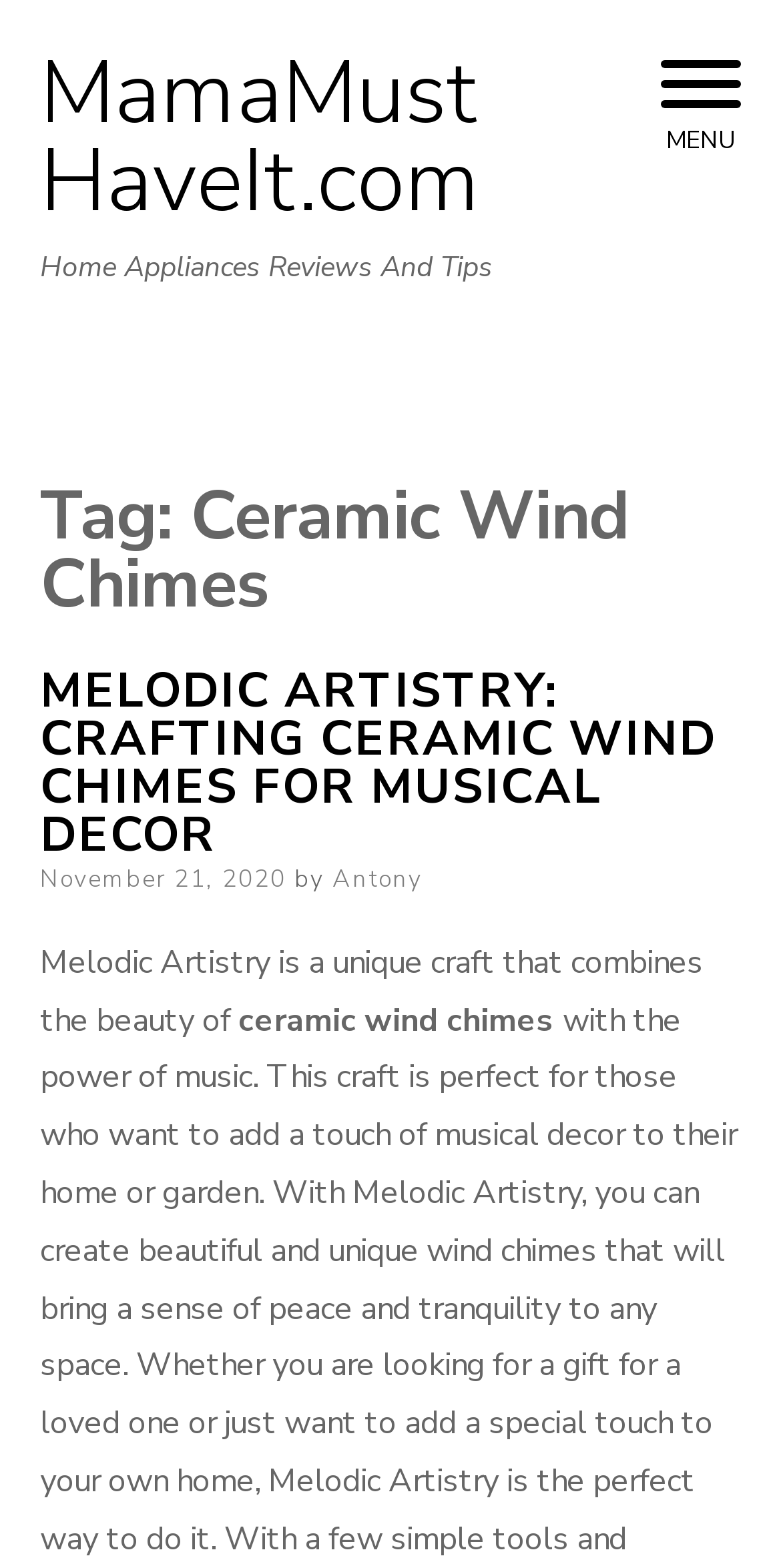Use a single word or phrase to answer the question: When was this article posted?

November 21, 2020